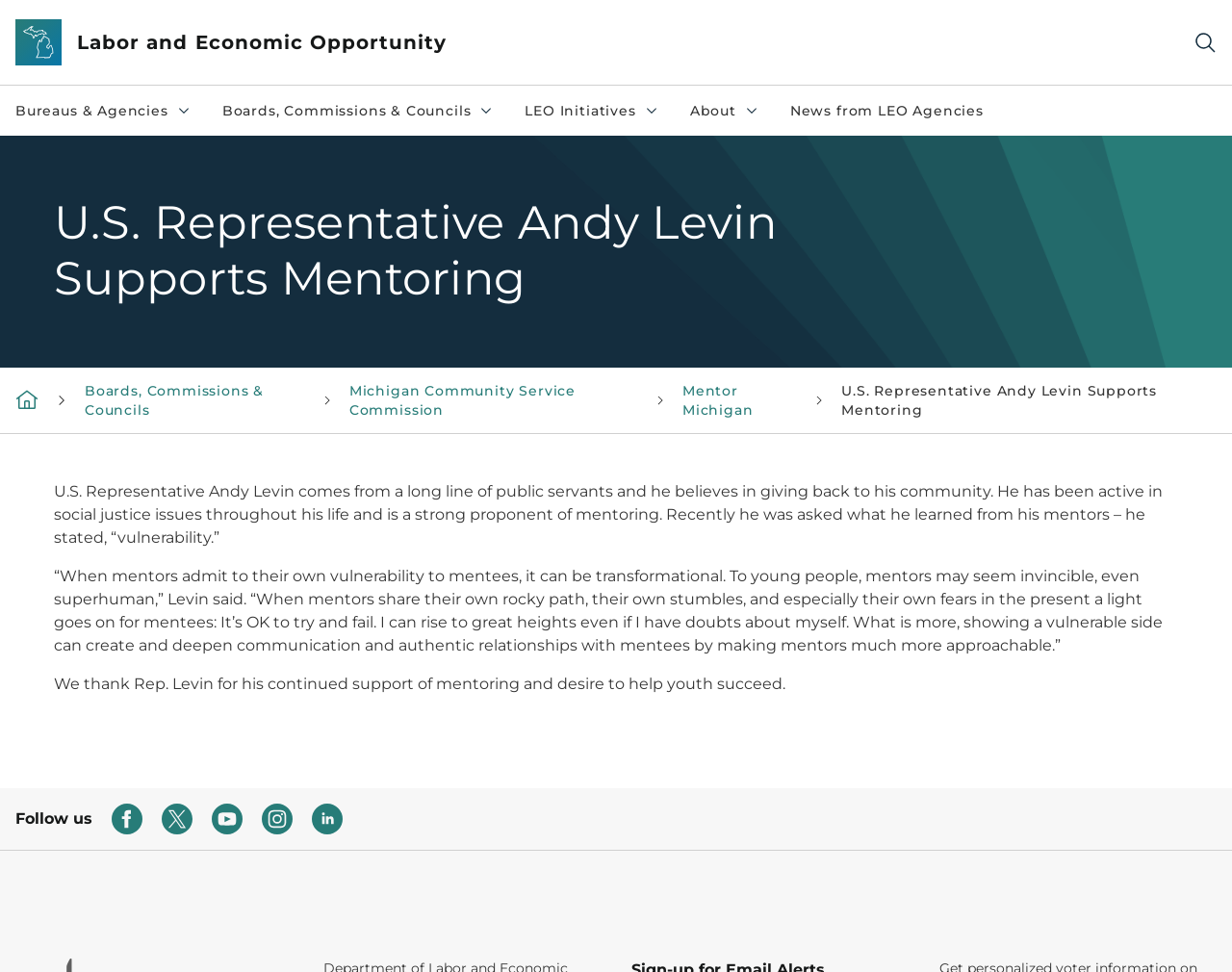Please identify the bounding box coordinates of the region to click in order to complete the task: "Search for something". The coordinates must be four float numbers between 0 and 1, specified as [left, top, right, bottom].

[0.969, 0.031, 0.988, 0.056]